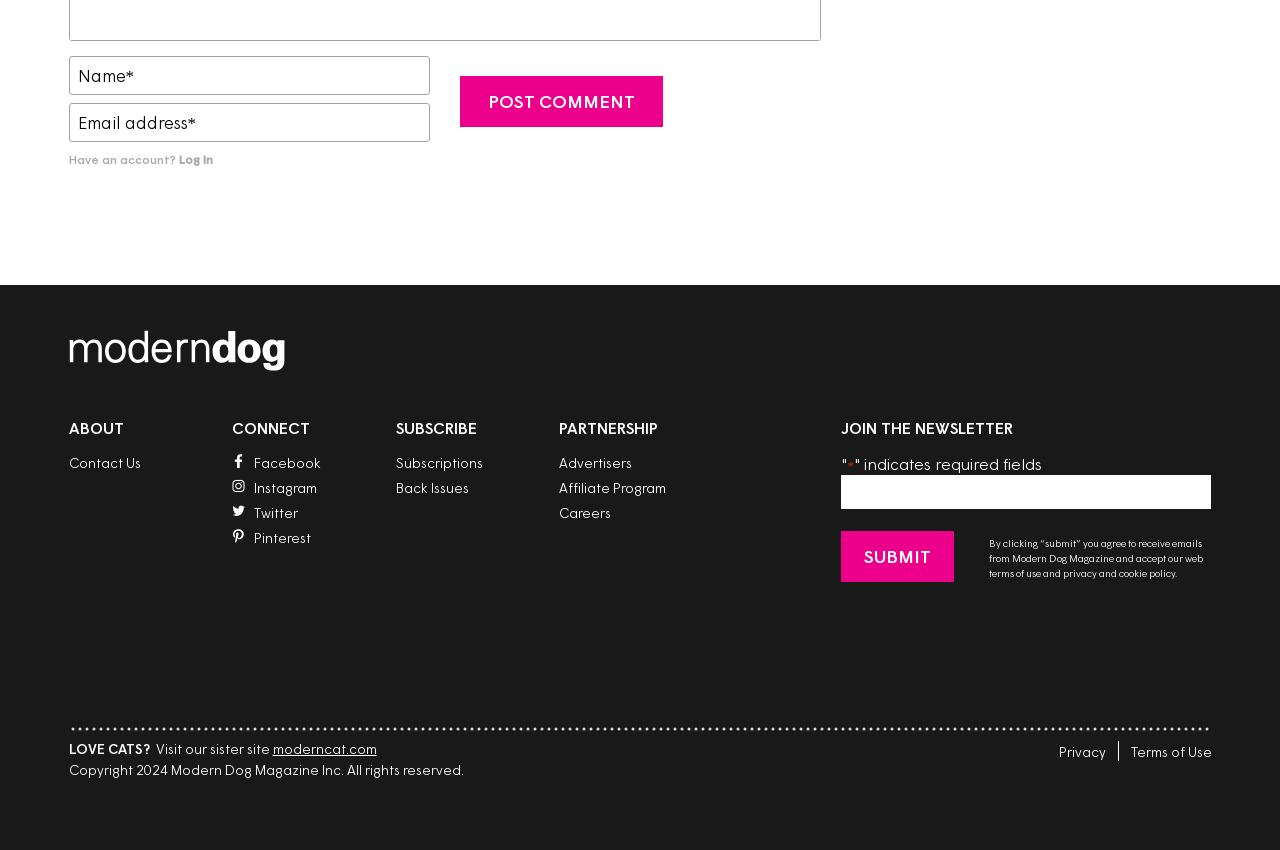Determine the bounding box coordinates of the clickable element necessary to fulfill the instruction: "Post a comment". Provide the coordinates as four float numbers within the 0 to 1 range, i.e., [left, top, right, bottom].

[0.359, 0.089, 0.518, 0.149]